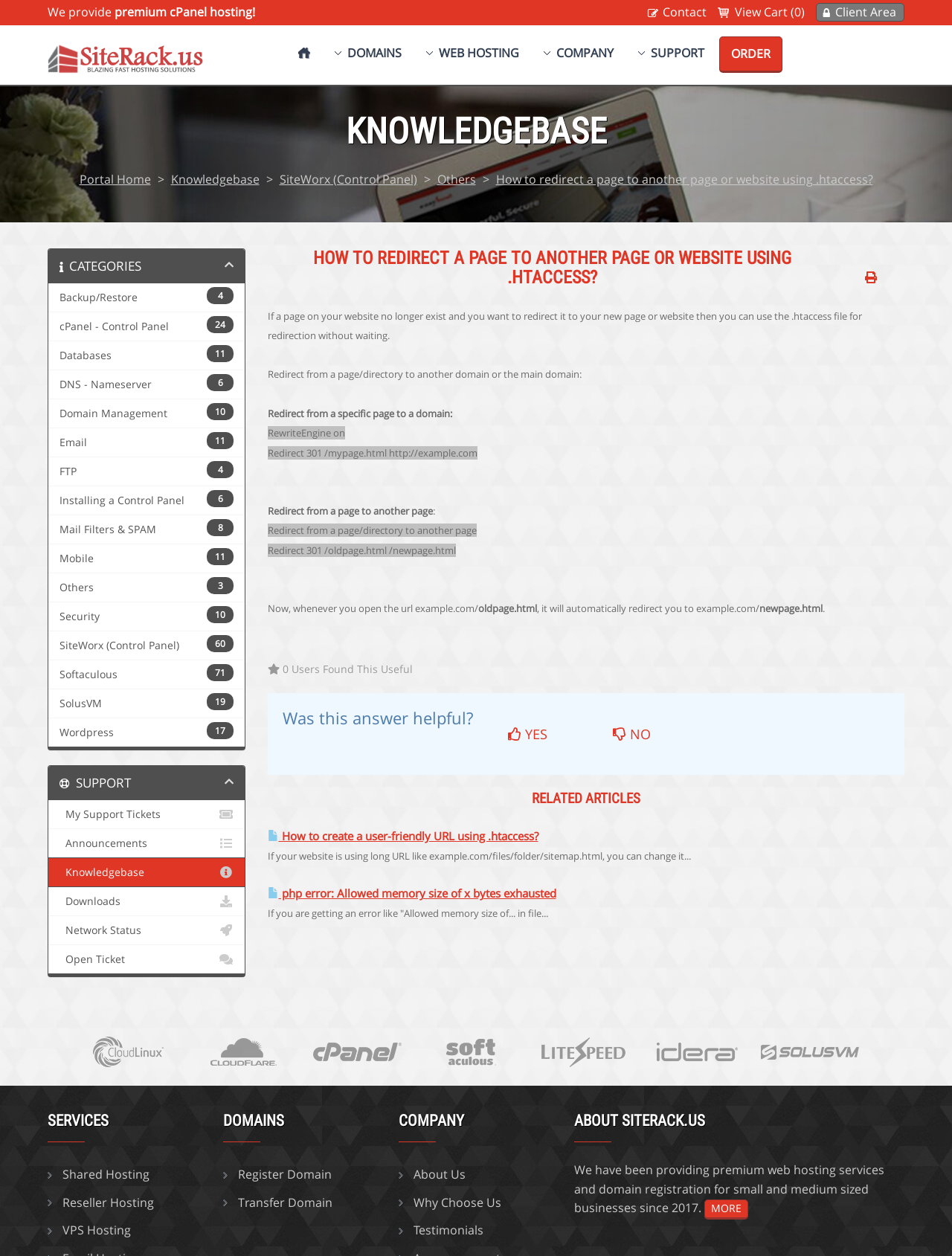Pinpoint the bounding box coordinates of the clickable element to carry out the following instruction: "Click on the 'How to create a user-friendly URL using .htaccess?' link."

[0.281, 0.66, 0.565, 0.672]